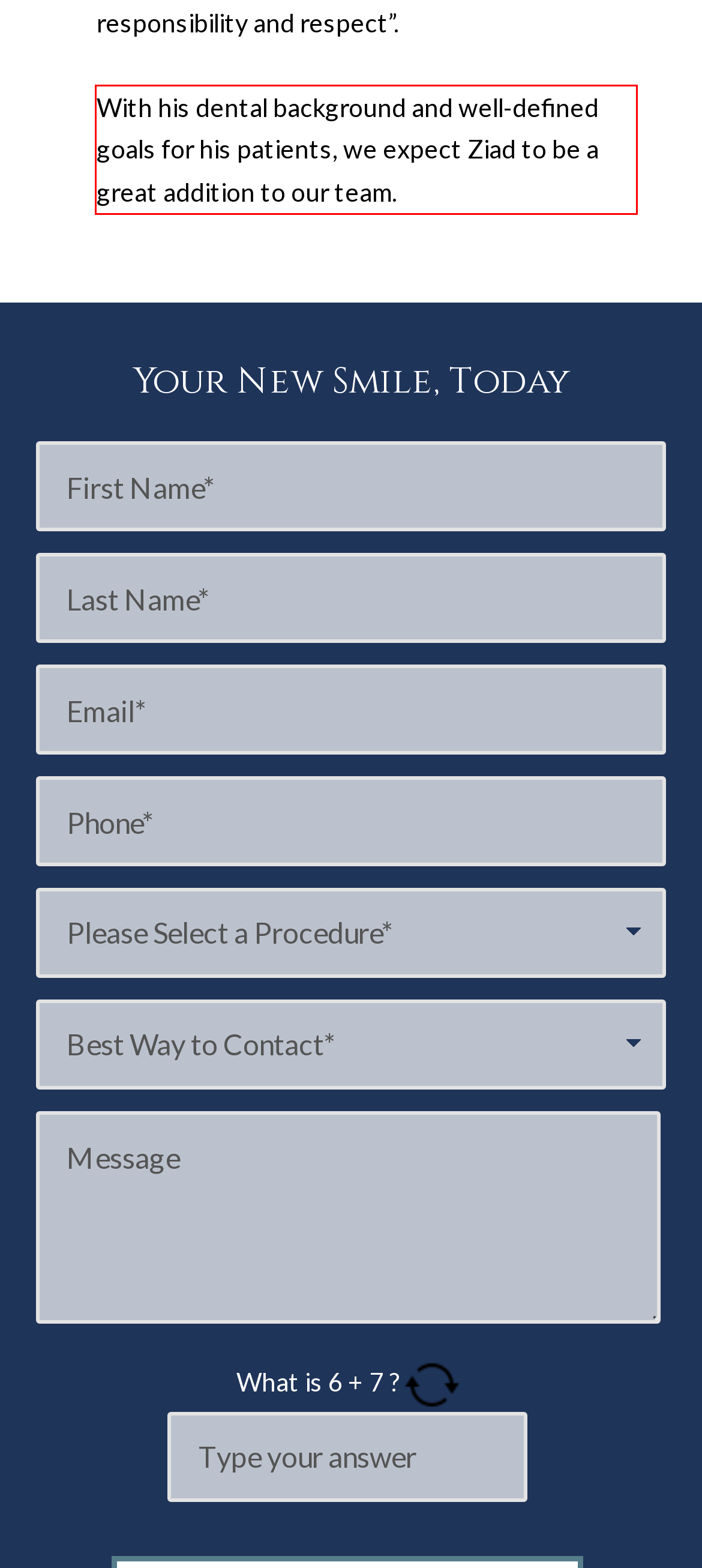Please identify and extract the text from the UI element that is surrounded by a red bounding box in the provided webpage screenshot.

With his dental background and well-defined goals for his patients, we expect Ziad to be a great addition to our team.